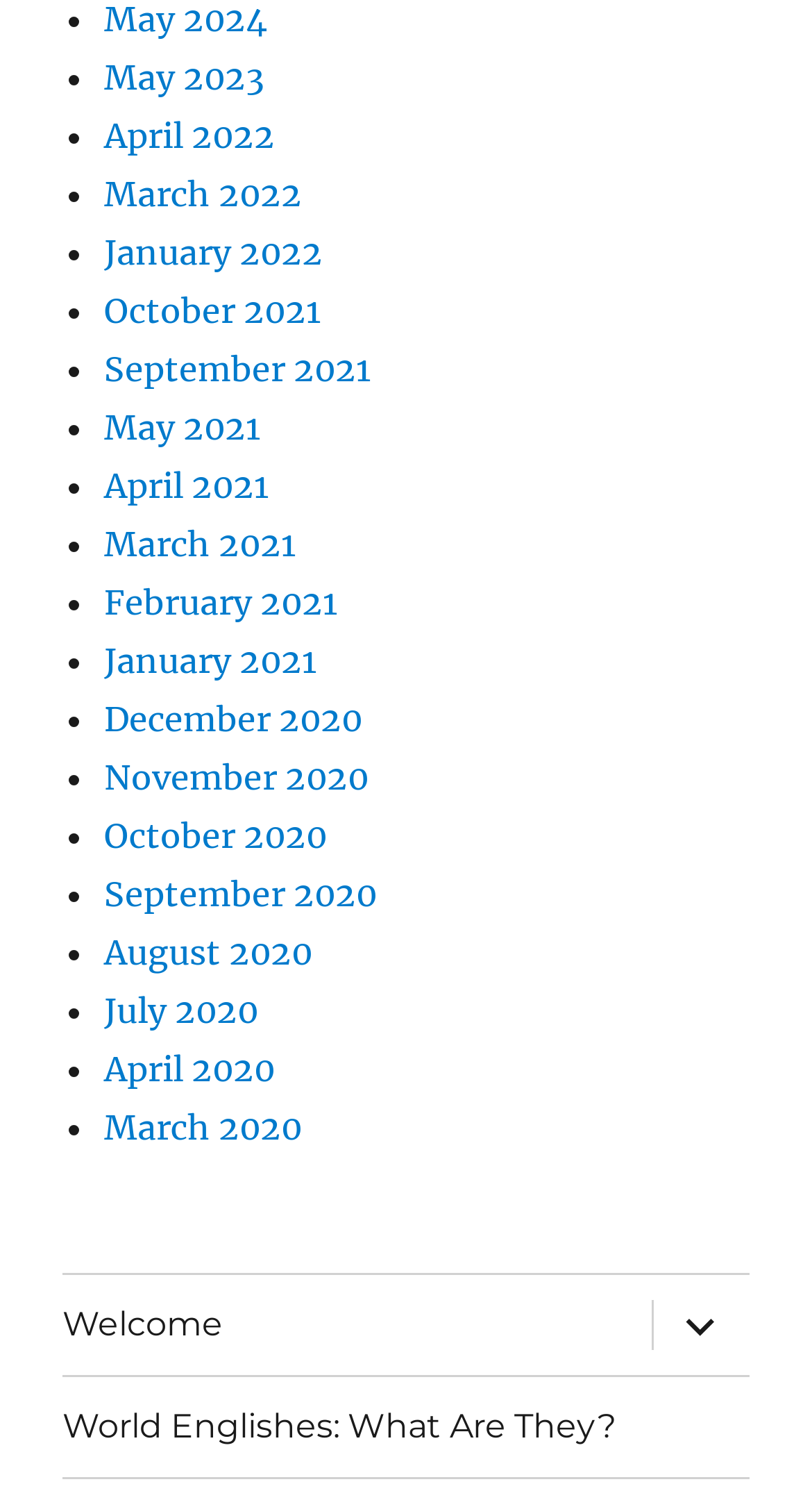What are the links on the webpage?
Look at the image and answer the question with a single word or phrase.

Month and year links